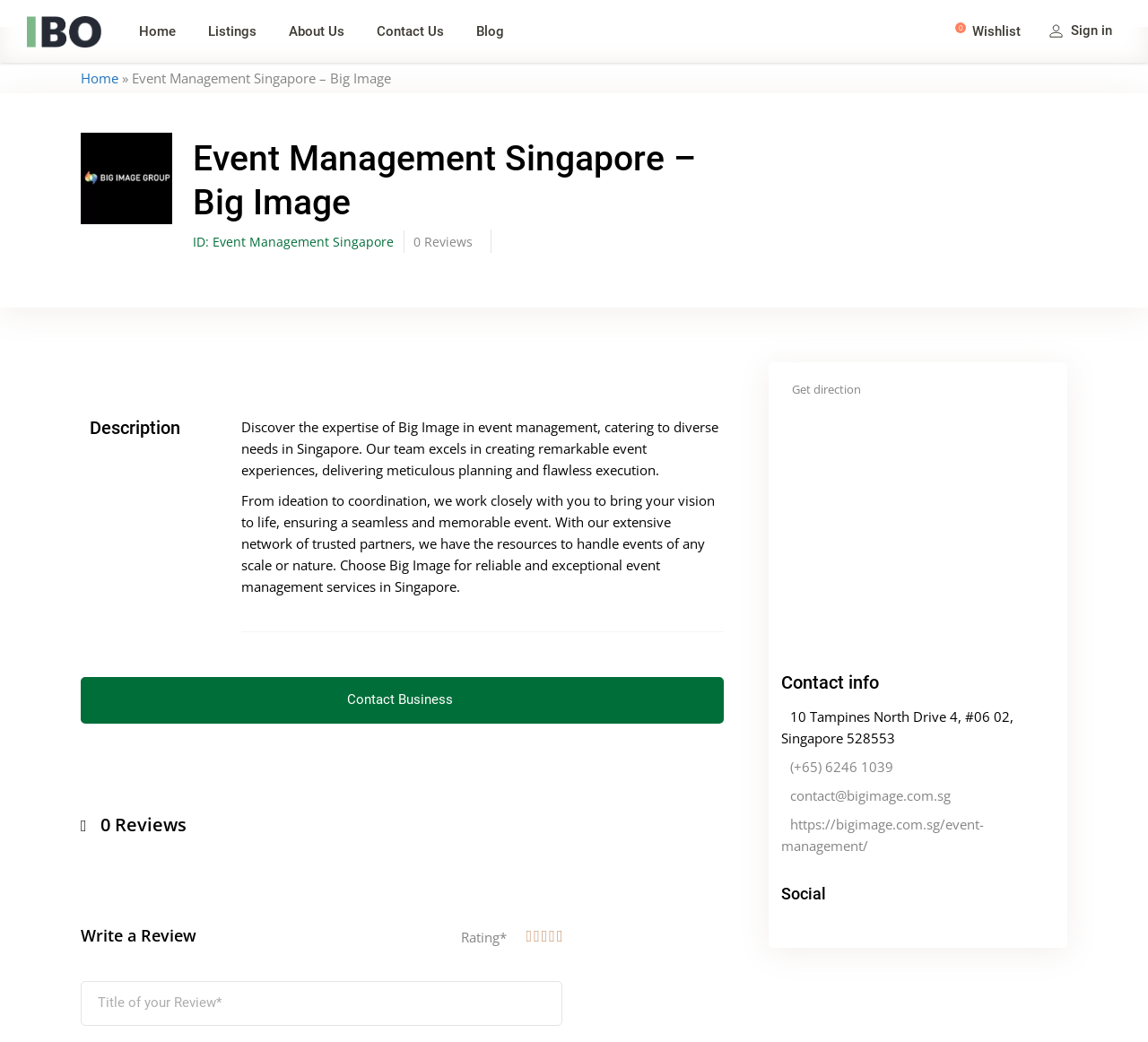What is the phone number of the company?
Refer to the screenshot and answer in one word or phrase.

(+65) 6246 1039